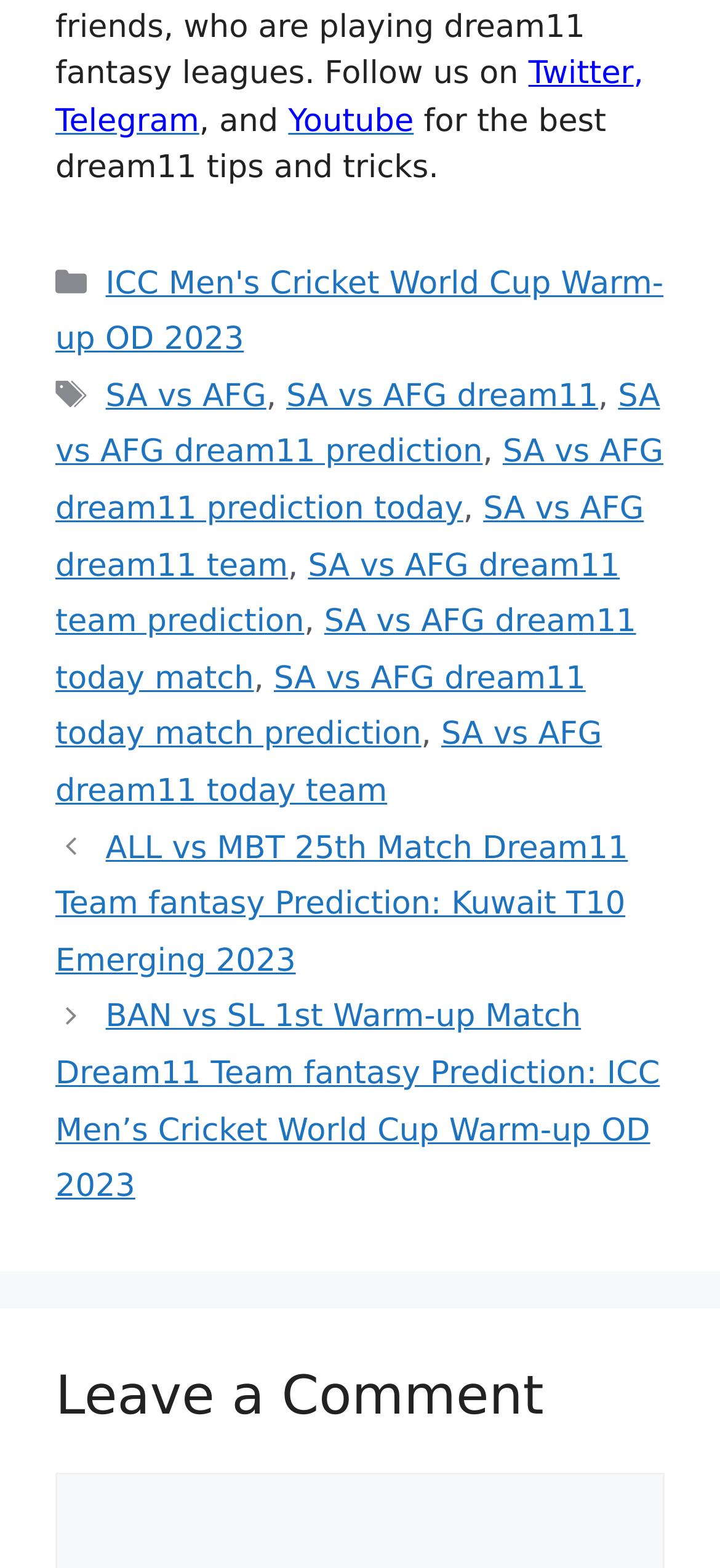Find the bounding box coordinates for the area that should be clicked to accomplish the instruction: "Read ALL vs MBT 25th Match Dream11 Team fantasy Prediction".

[0.077, 0.529, 0.872, 0.625]